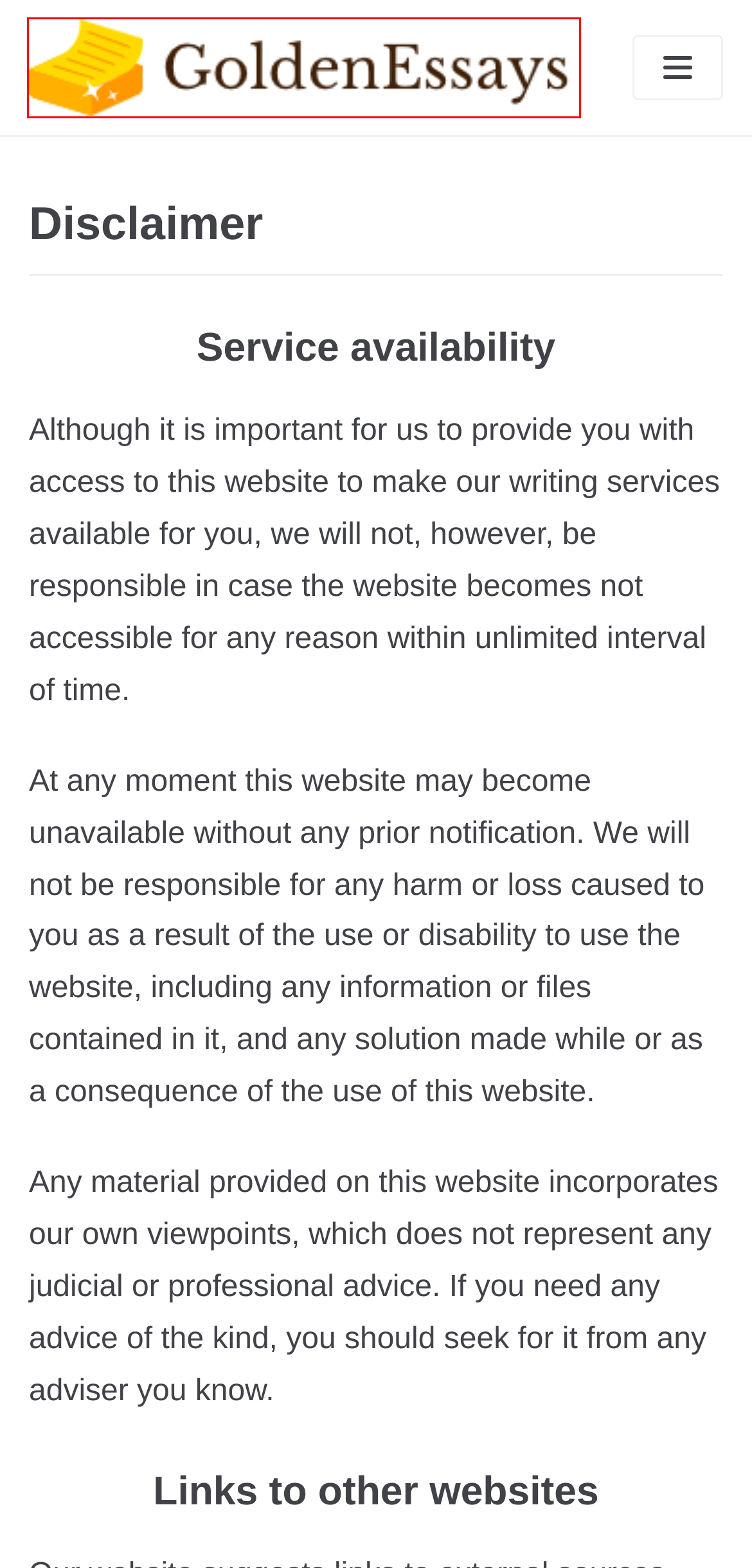Using the screenshot of a webpage with a red bounding box, pick the webpage description that most accurately represents the new webpage after the element inside the red box is clicked. Here are the candidates:
A. Blog | GoldenEssays
B. Freedom of Speech Essay Sample | GoldenEssays
C. Free Essay Writer Service | Write My Essay | Essay Database | WOWESSAYS™
D. Order | GoldenEssays
E. Prices | GoldenEssays
F. Professional Essay Writers for Hire 🥇 Golden Essay Writing Service
G. Cultural Framework Analysis Sample | GoldenEssays
H. Revision Policy | GoldenEssays

F